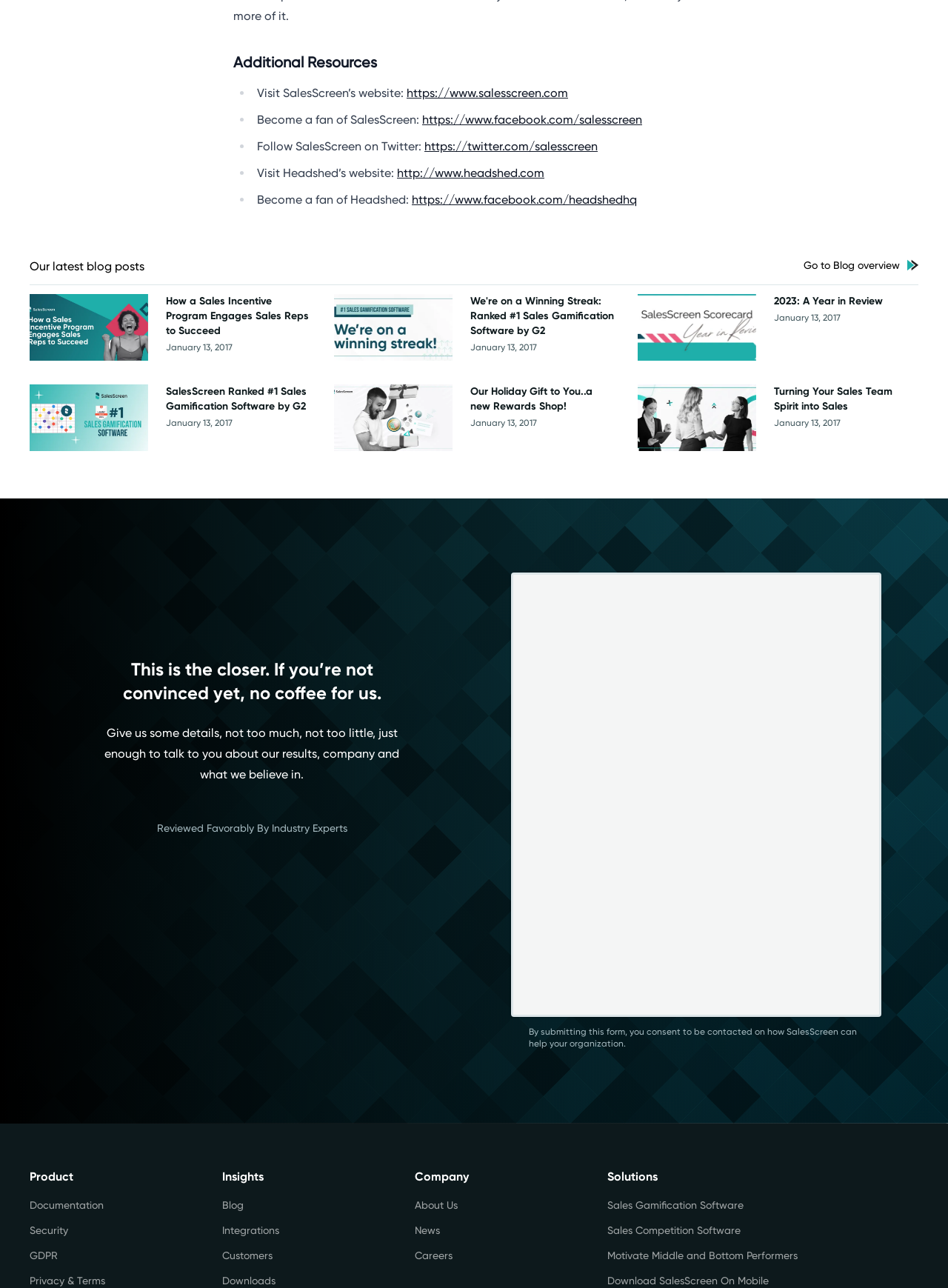Using the description "Privacy & Terms", predict the bounding box of the relevant HTML element.

[0.031, 0.988, 0.234, 1.0]